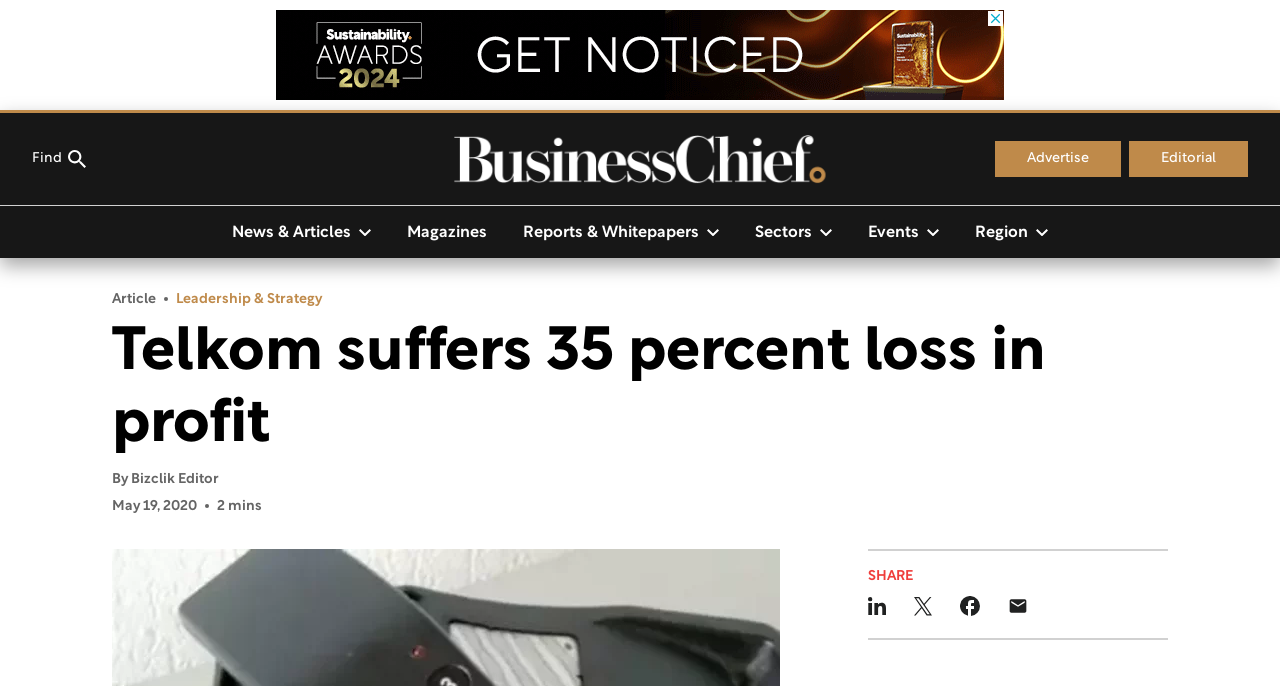How long does it take to read the article?
Based on the image, please offer an in-depth response to the question.

I found the answer by looking at the static text '2 mins' which is located below the author's name and above the social media sharing buttons.